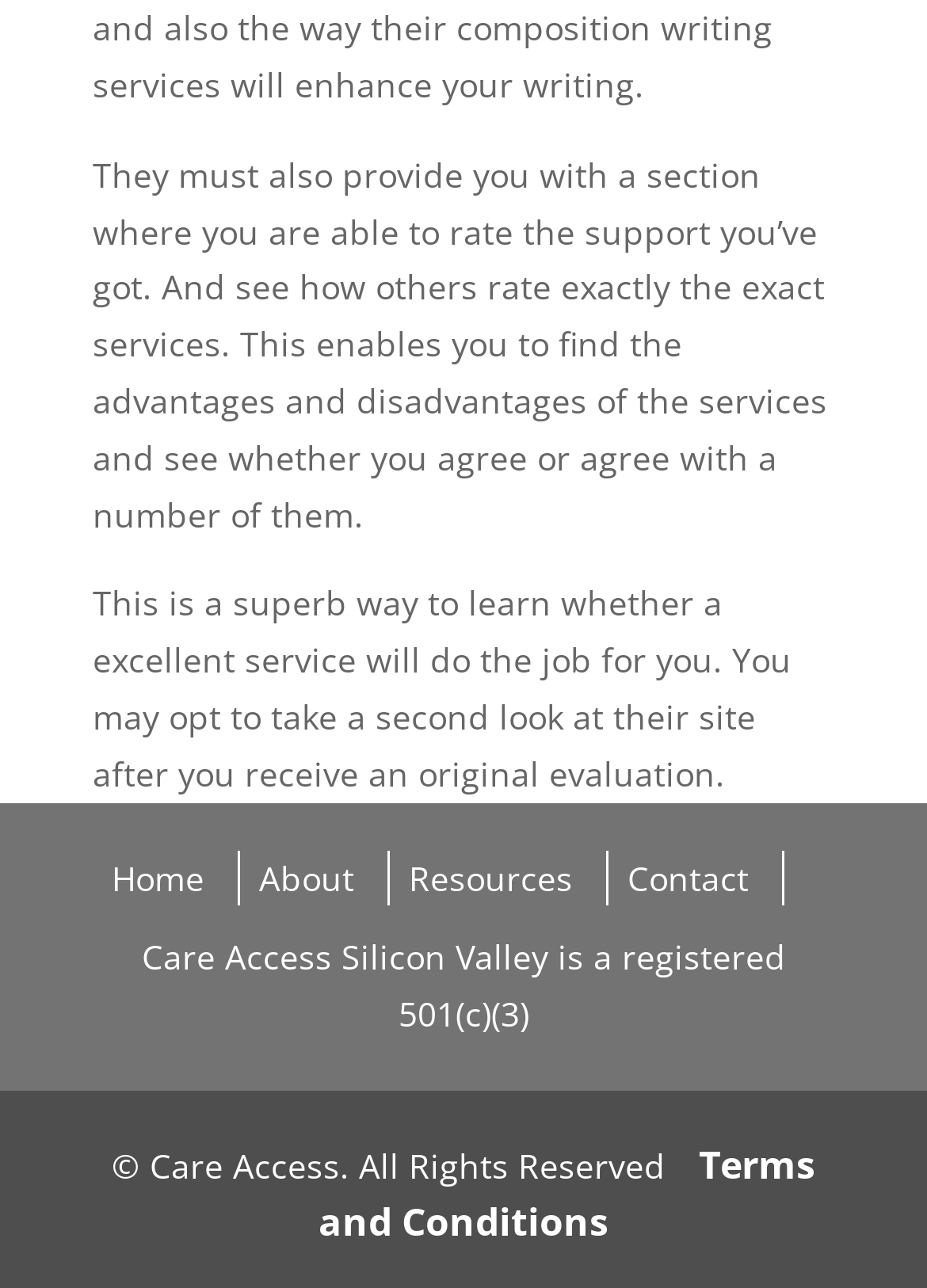What is the copyright information?
Based on the image, provide your answer in one word or phrase.

© Care Access. All Rights Reserved